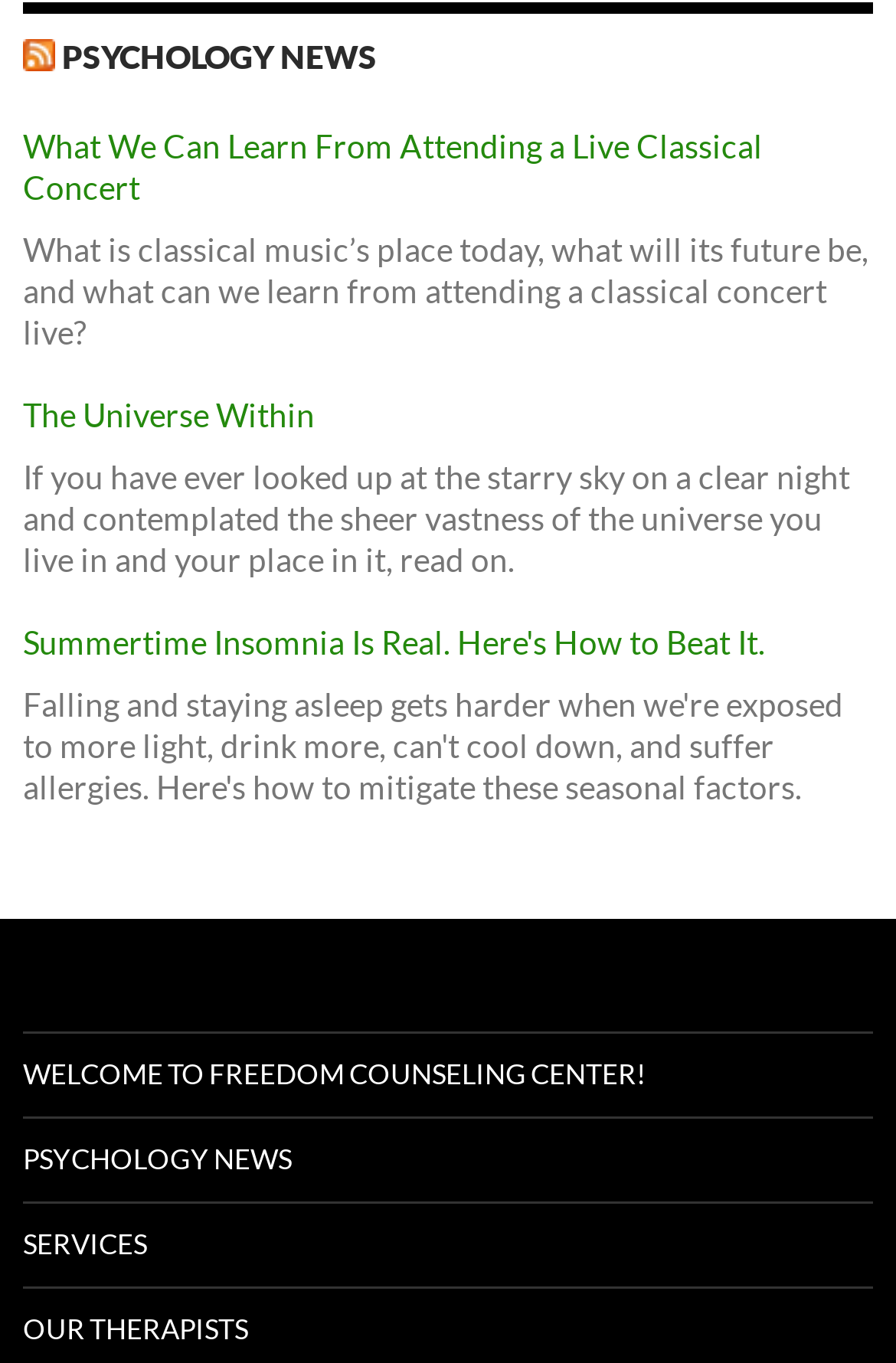What are the main sections of the webpage?
Please use the visual content to give a single word or phrase answer.

Psychology News, Services